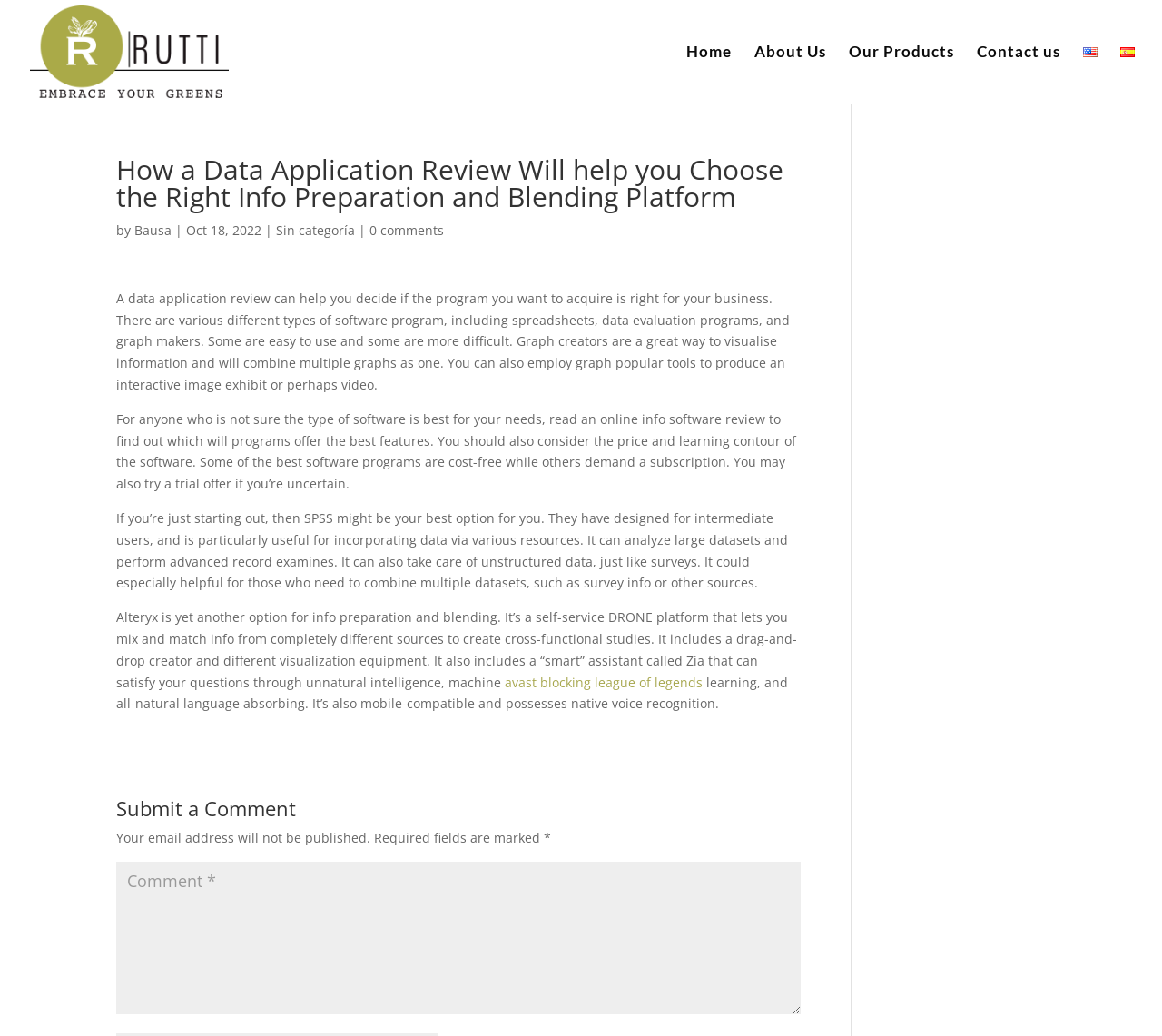Locate the bounding box for the described UI element: "input value="Comment *" name="comment"". Ensure the coordinates are four float numbers between 0 and 1, formatted as [left, top, right, bottom].

[0.1, 0.832, 0.689, 0.979]